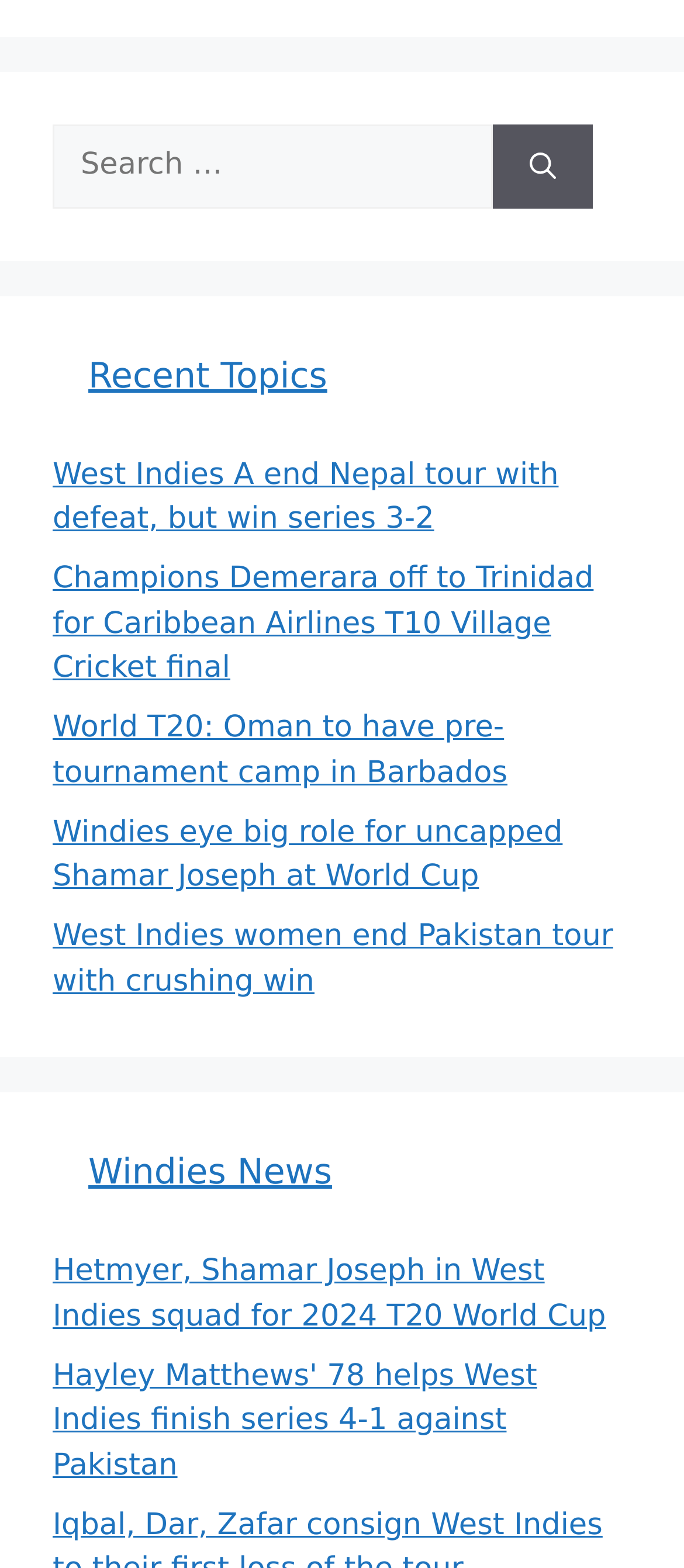Show the bounding box coordinates for the element that needs to be clicked to execute the following instruction: "Search for something". Provide the coordinates in the form of four float numbers between 0 and 1, i.e., [left, top, right, bottom].

[0.077, 0.08, 0.721, 0.133]